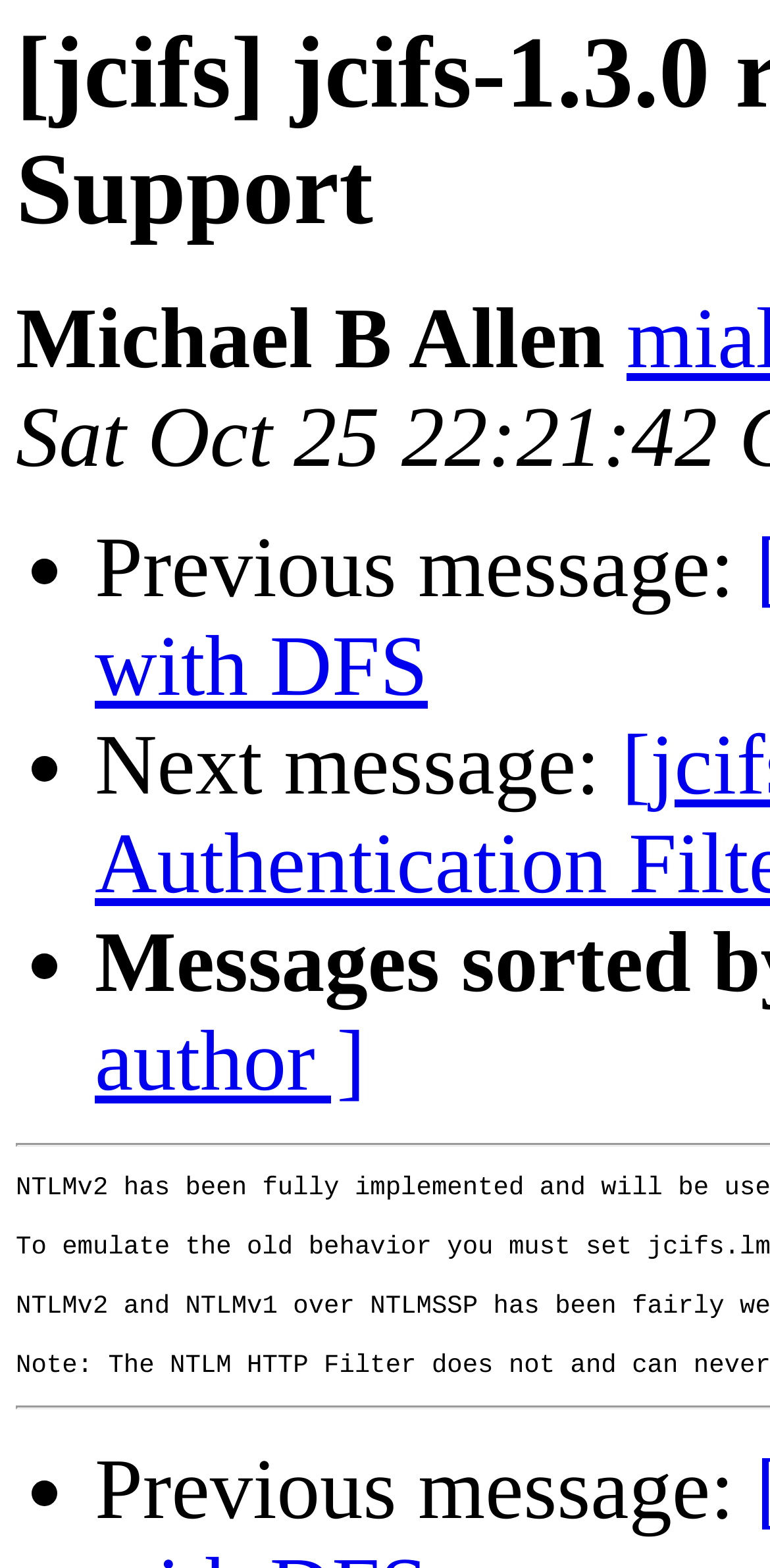Who is the author of the message?
Please look at the screenshot and answer in one word or a short phrase.

Michael B Allen